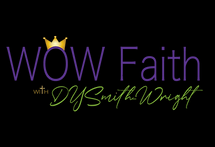What is the background color of the logo?
Answer the question using a single word or phrase, according to the image.

Black